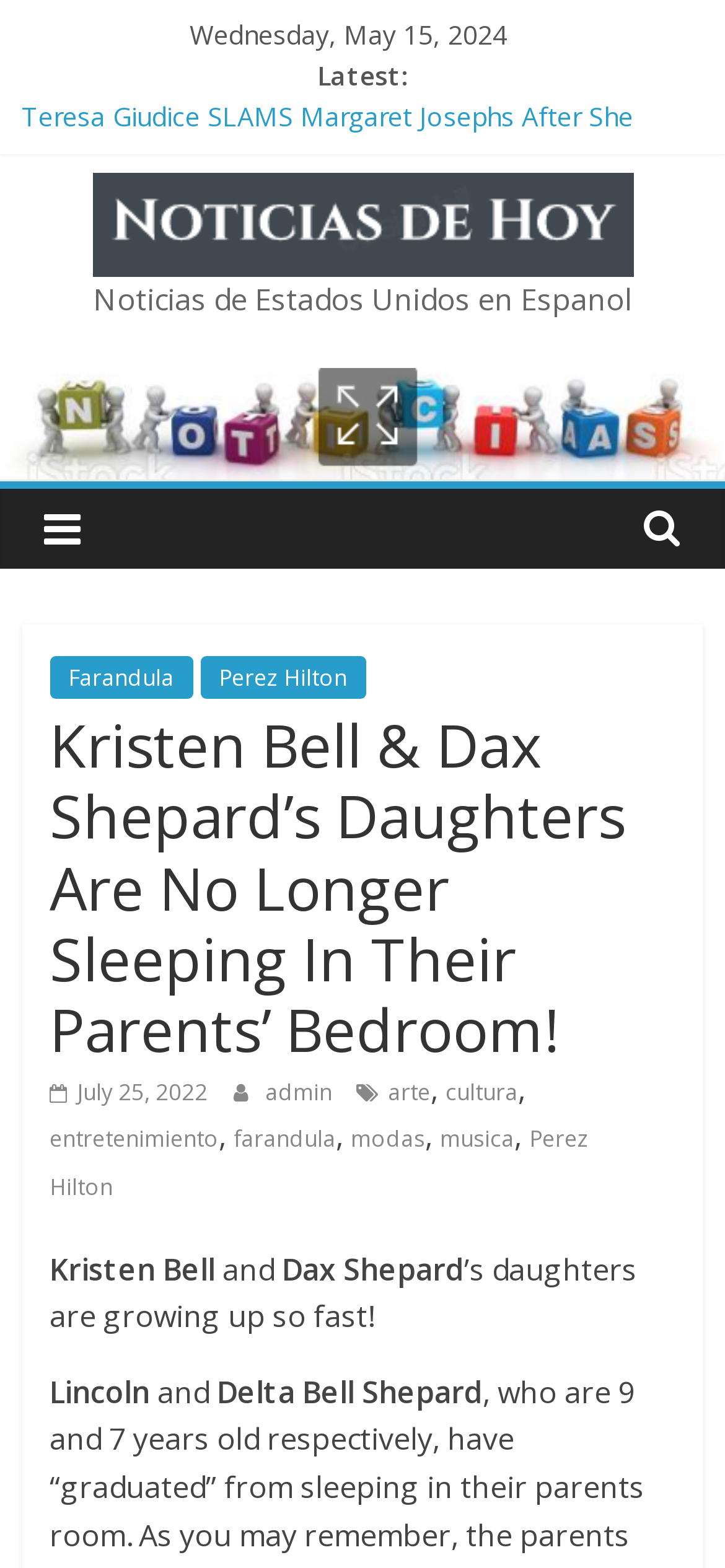Can you determine the main header of this webpage?

Kristen Bell & Dax Shepard’s Daughters Are No Longer Sleeping In Their Parents’ Bedroom!